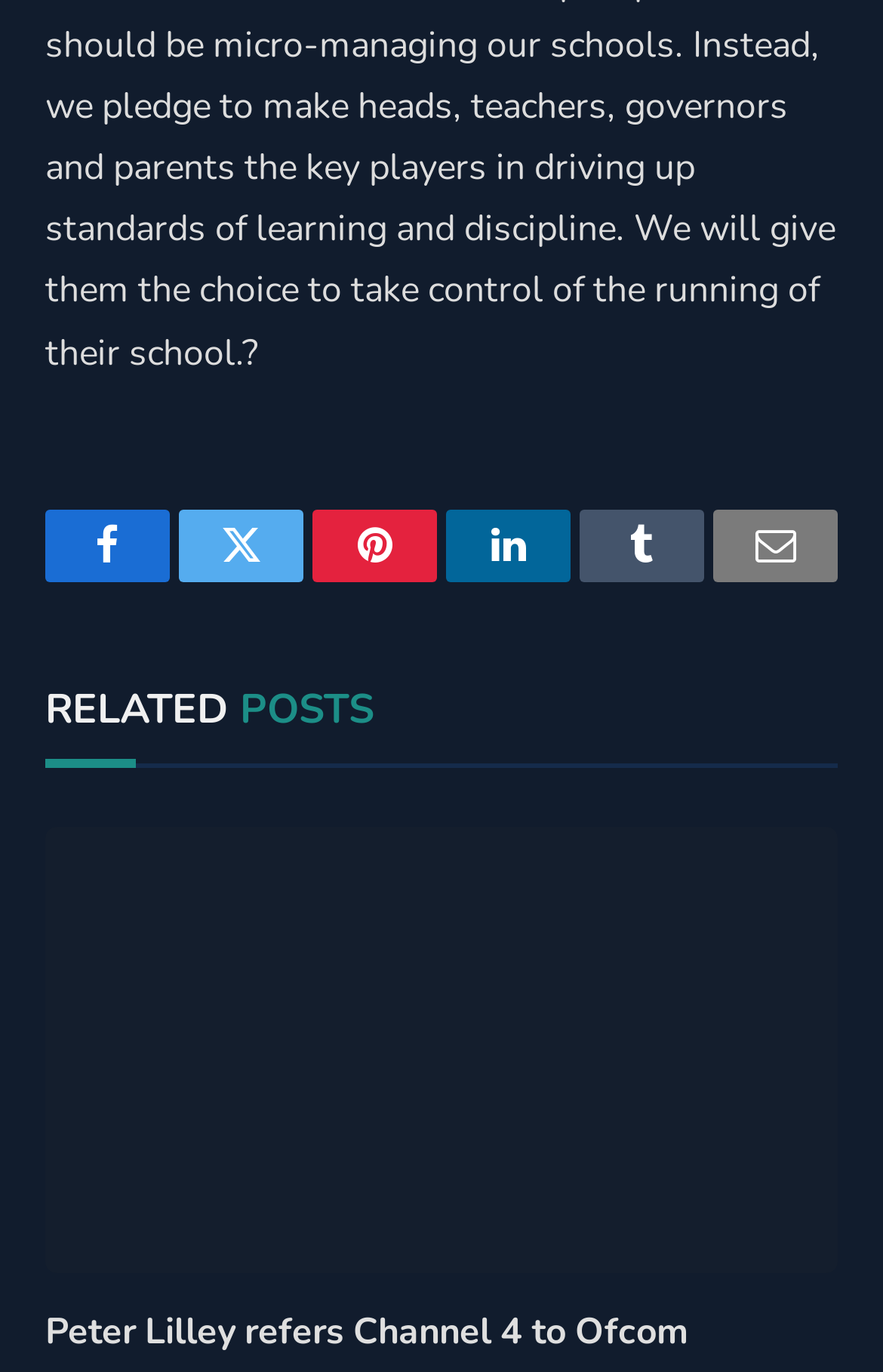Respond with a single word or phrase:
What is the title of the first related post?

Channel 4 Building